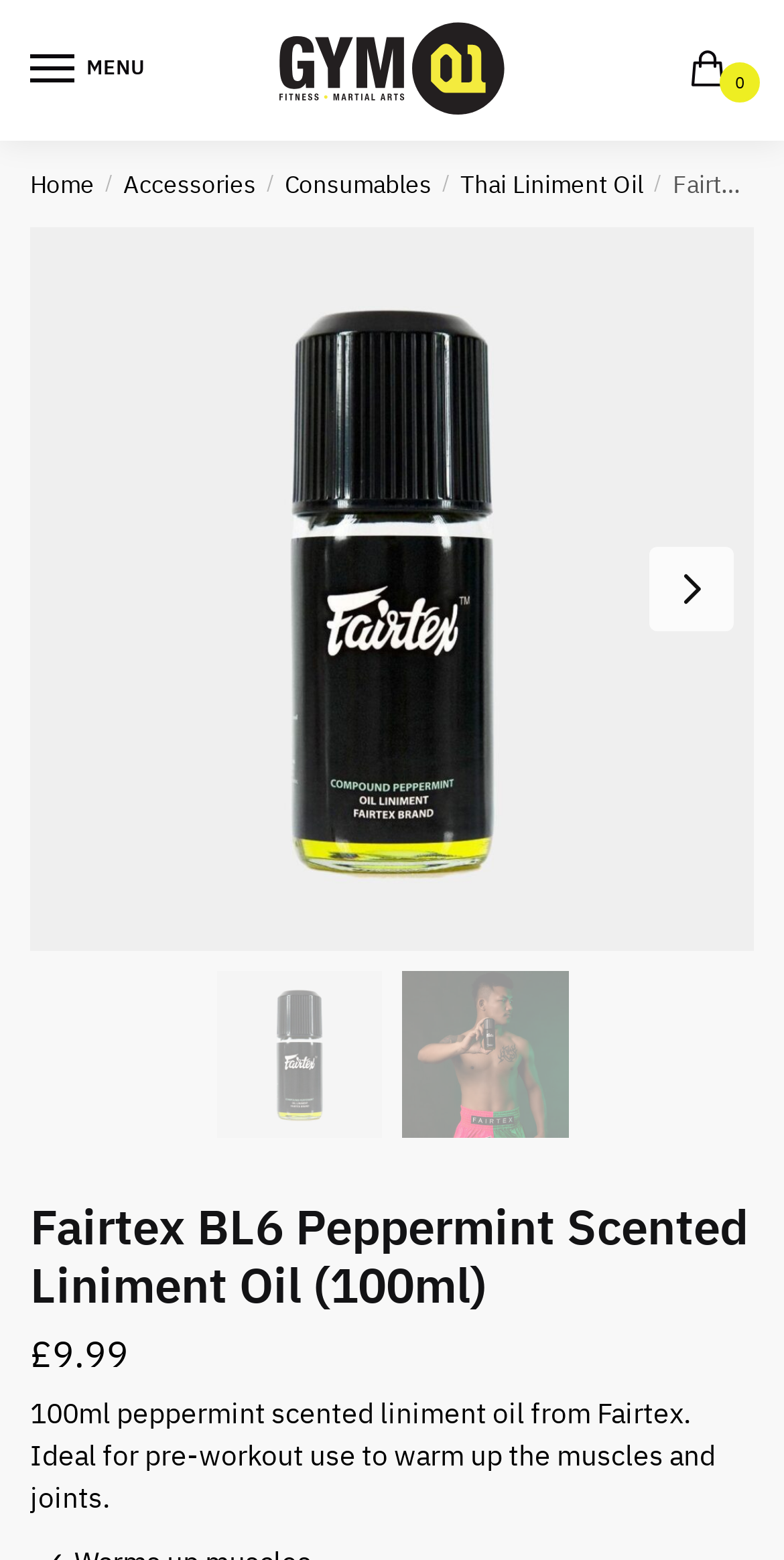Locate the bounding box coordinates of the element I should click to achieve the following instruction: "View product details of Fairtex BL6 Peppermint Scented Liniment Oil".

[0.038, 0.146, 0.962, 0.61]